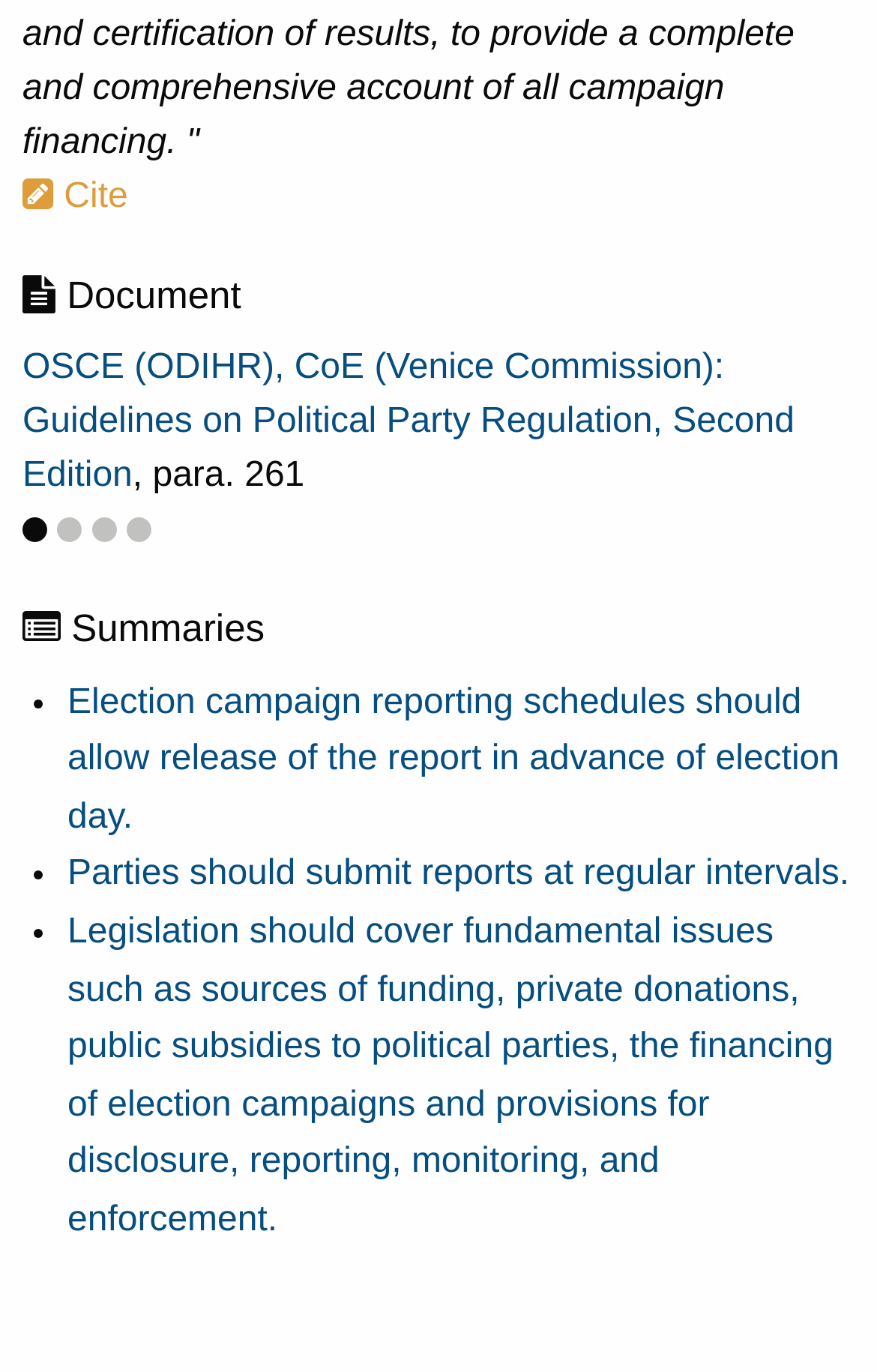Please locate the UI element described by "Cite" and provide its bounding box coordinates.

[0.026, 0.129, 0.146, 0.157]